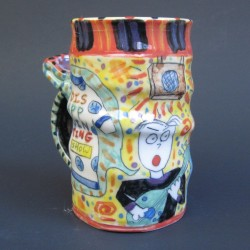Answer the question below with a single word or a brief phrase: 
What is the shape of the mug?

Irregular, artistic